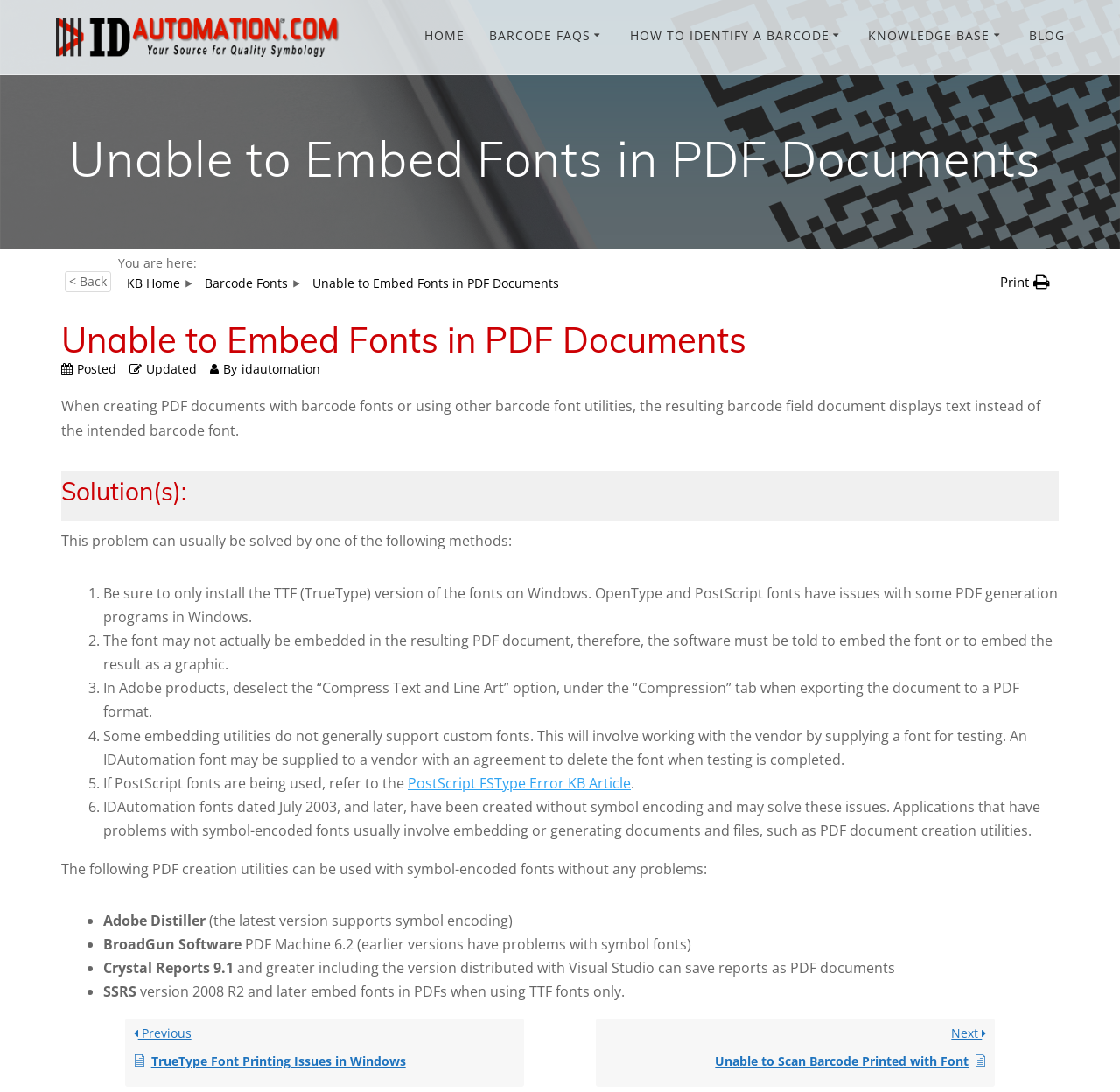Indicate the bounding box coordinates of the element that needs to be clicked to satisfy the following instruction: "Go to BarcodeFAQ.com". The coordinates should be four float numbers between 0 and 1, i.e., [left, top, right, bottom].

[0.05, 0.016, 0.304, 0.052]